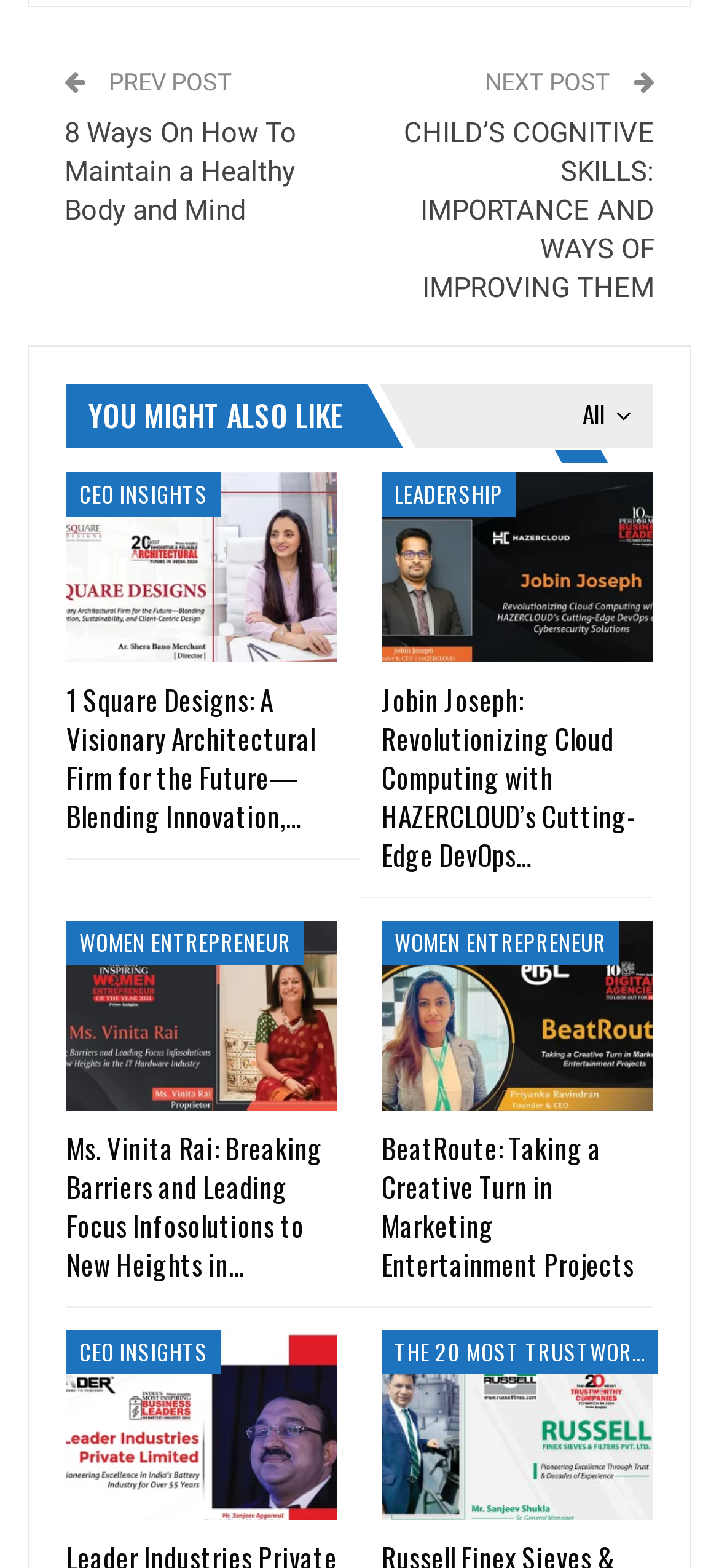How many categories are listed on the webpage?
Based on the content of the image, thoroughly explain and answer the question.

We can see several link elements with categories such as 'CEO INSIGHTS', 'LEADERSHIP', 'WOMEN ENTREPRENEUR', 'THE 20 MOST TRUSTWORTHY COMPANIES TO WATCH IN 2024', and 'All'. These categories are listed on the webpage, and there are 5 of them.